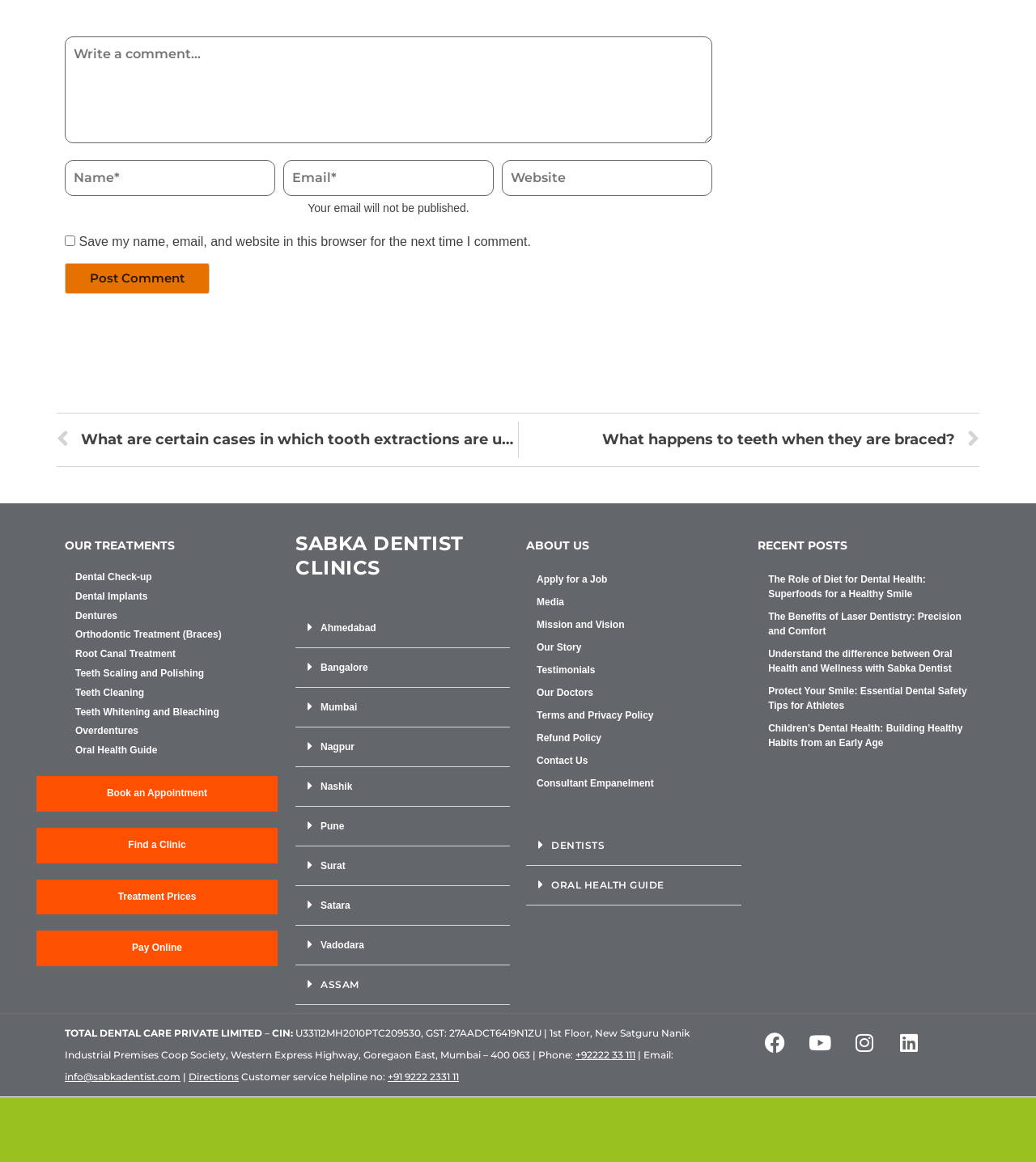Please pinpoint the bounding box coordinates for the region I should click to adhere to this instruction: "Find a Clinic".

[0.035, 0.712, 0.268, 0.743]